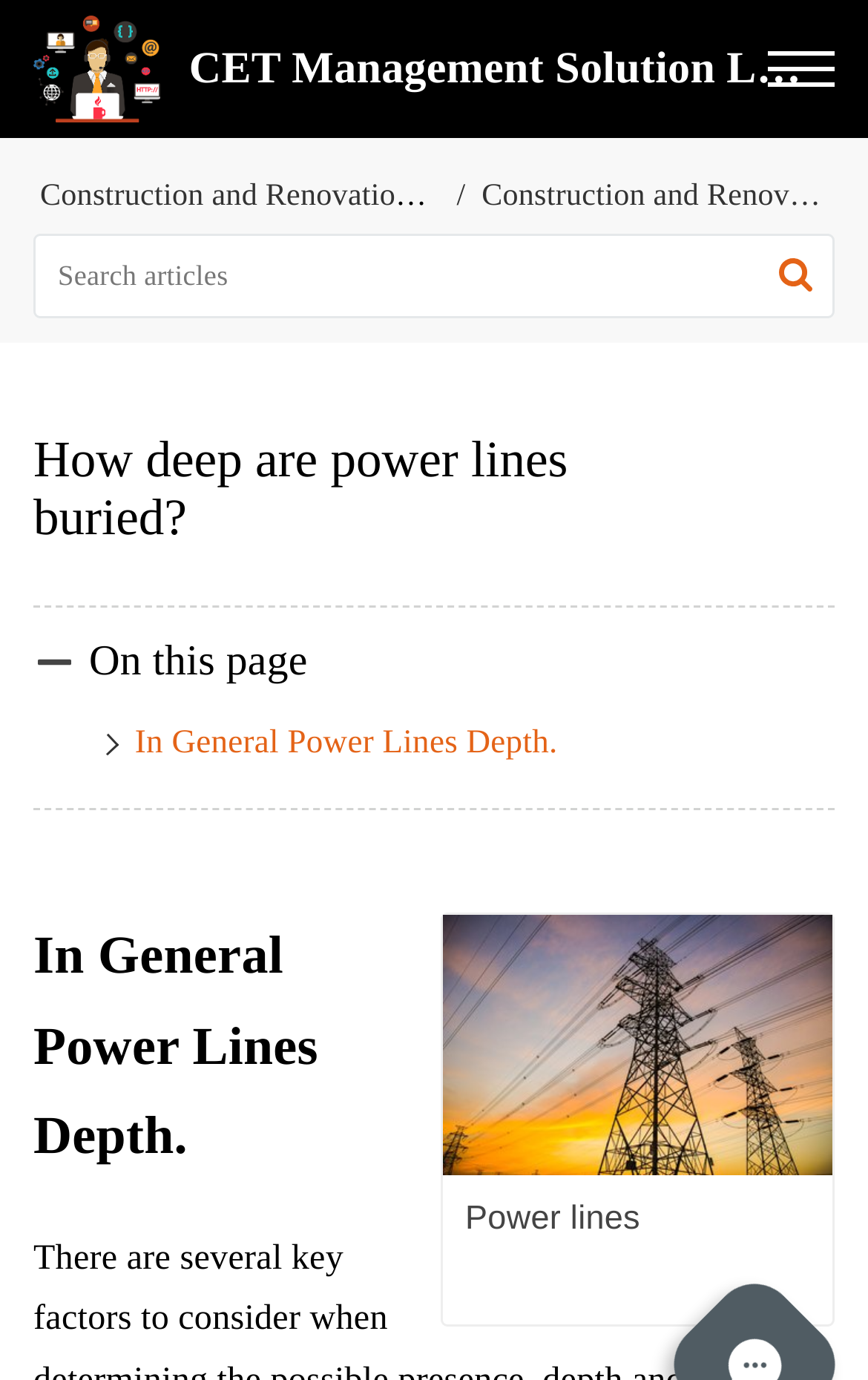Generate a comprehensive description of the contents of the webpage.

The webpage is about Djs Affordable Contractor, specifically discussing power lines on property or land. At the top left, there is a link and an image, likely a logo, with the text "Power Lines | Djs Affordable Contractor | United States". Below this, there is a static text "CET Management Solution LLC" taking up most of the width of the page.

On the top right, there is a navigation section labeled "Breadcrumbs" with a link "Construction and Renovation KB". Next to it, there is a search bar with a textbox labeled "Search articles" and a search button with an image. The search button is positioned to the right of the textbox.

Below the search bar, there is a heading "How deep are power lines buried?" followed by an image. To the right of the image, there is a static text "On this page". Below this, there is a link "In General Power Lines Depth." with an image to its right. The image takes up most of the width of the page.

At the bottom of the page, there is a heading "In General Power Lines Depth." which is likely a subheading or a summary of the content. Above this heading, there is a static text "Power lines" positioned near the bottom right of the page.